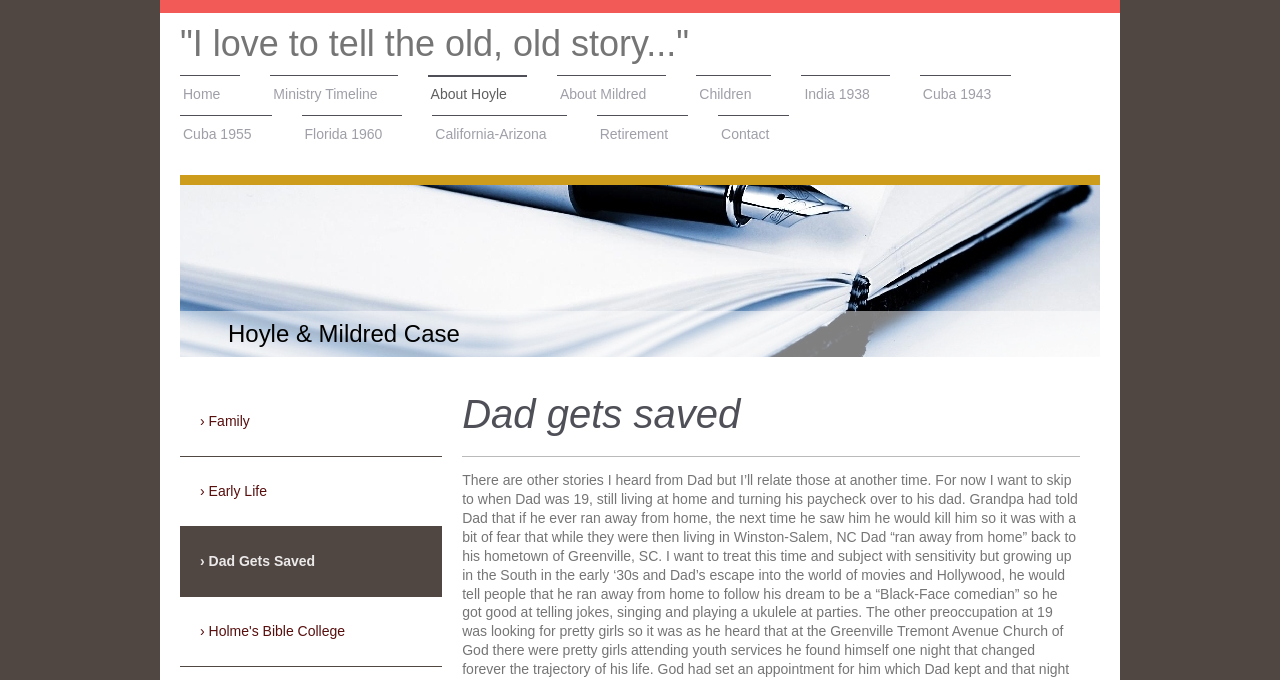Find the bounding box coordinates for the area you need to click to carry out the instruction: "click on '› Family' link". The coordinates should be four float numbers between 0 and 1, indicated as [left, top, right, bottom].

[0.141, 0.569, 0.345, 0.672]